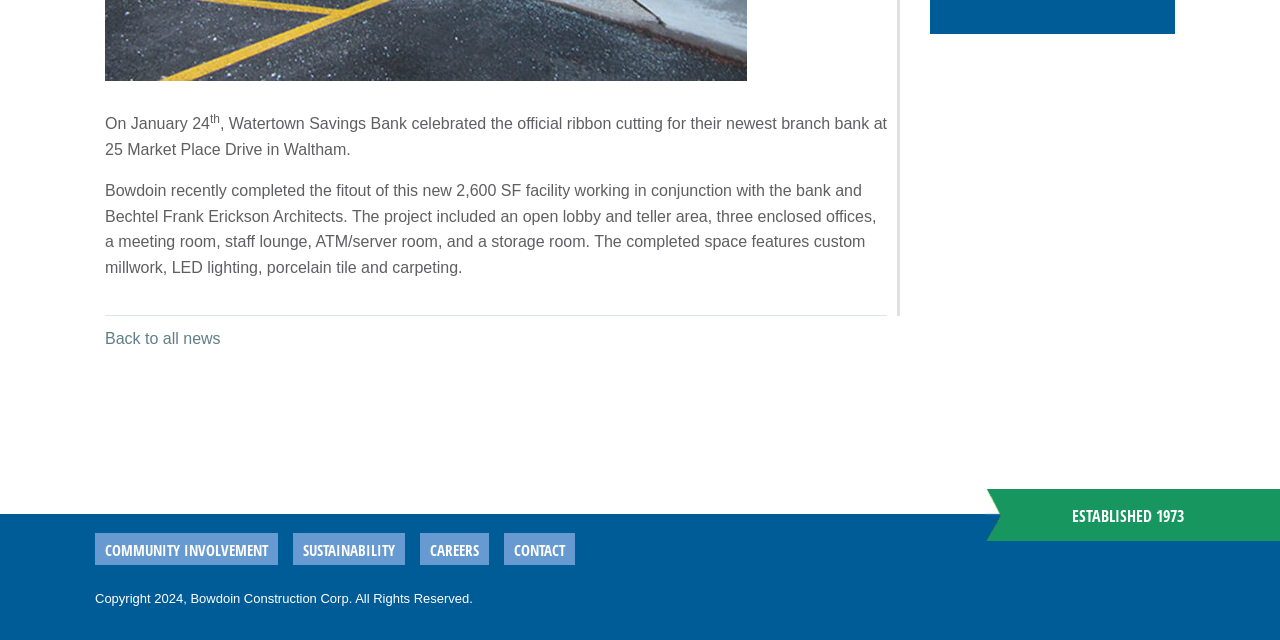Using floating point numbers between 0 and 1, provide the bounding box coordinates in the format (top-left x, top-left y, bottom-right x, bottom-right y). Locate the UI element described here: Back to all news

[0.082, 0.493, 0.172, 0.542]